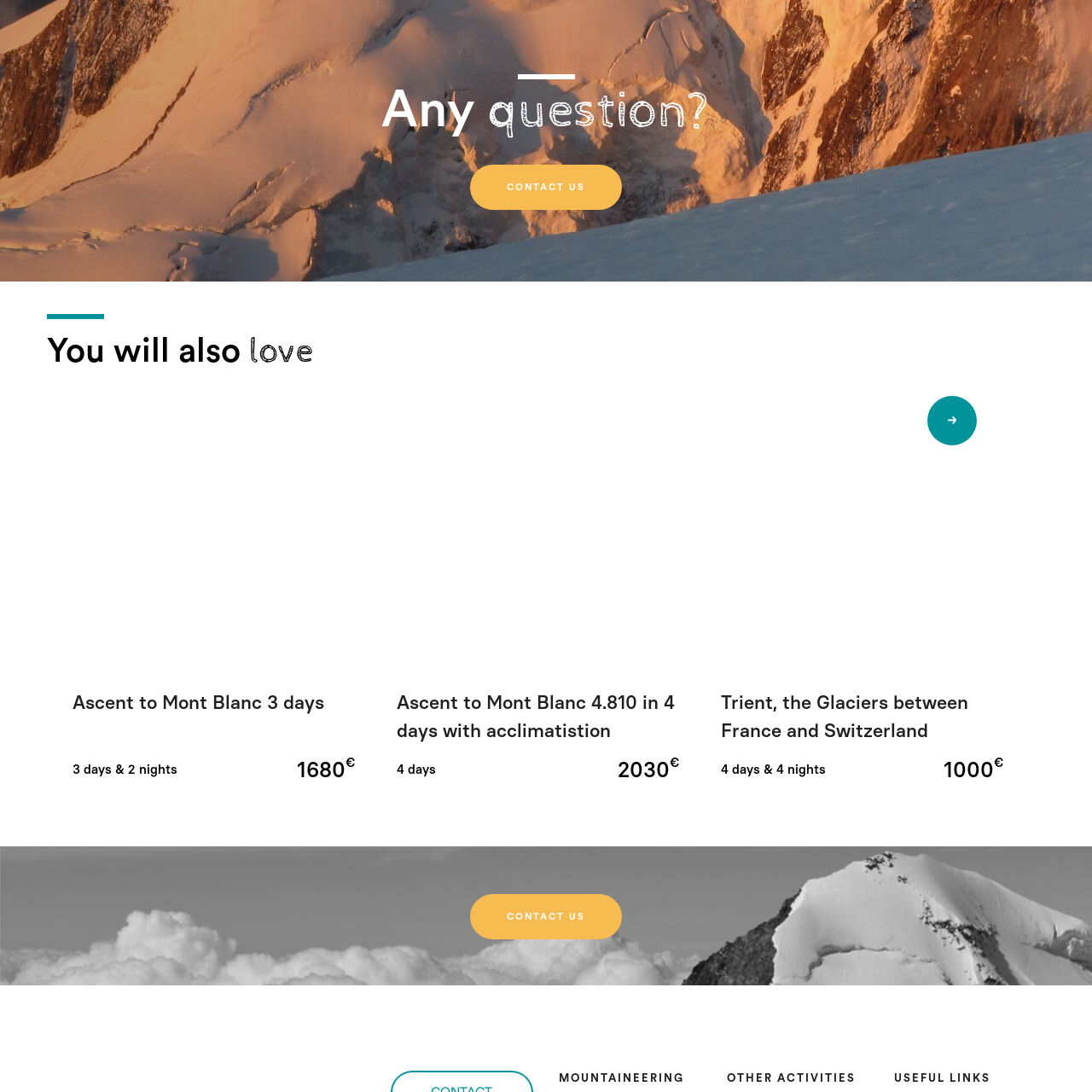What is the location of the trek?
Inspect the image within the red bounding box and respond with a detailed answer, leveraging all visible details.

The location of the trek can be determined by reading the title of the image, 'Ascent to Mont Blanc 3 days', which mentions Mont Blanc, a well-known mountain region in the Alps.